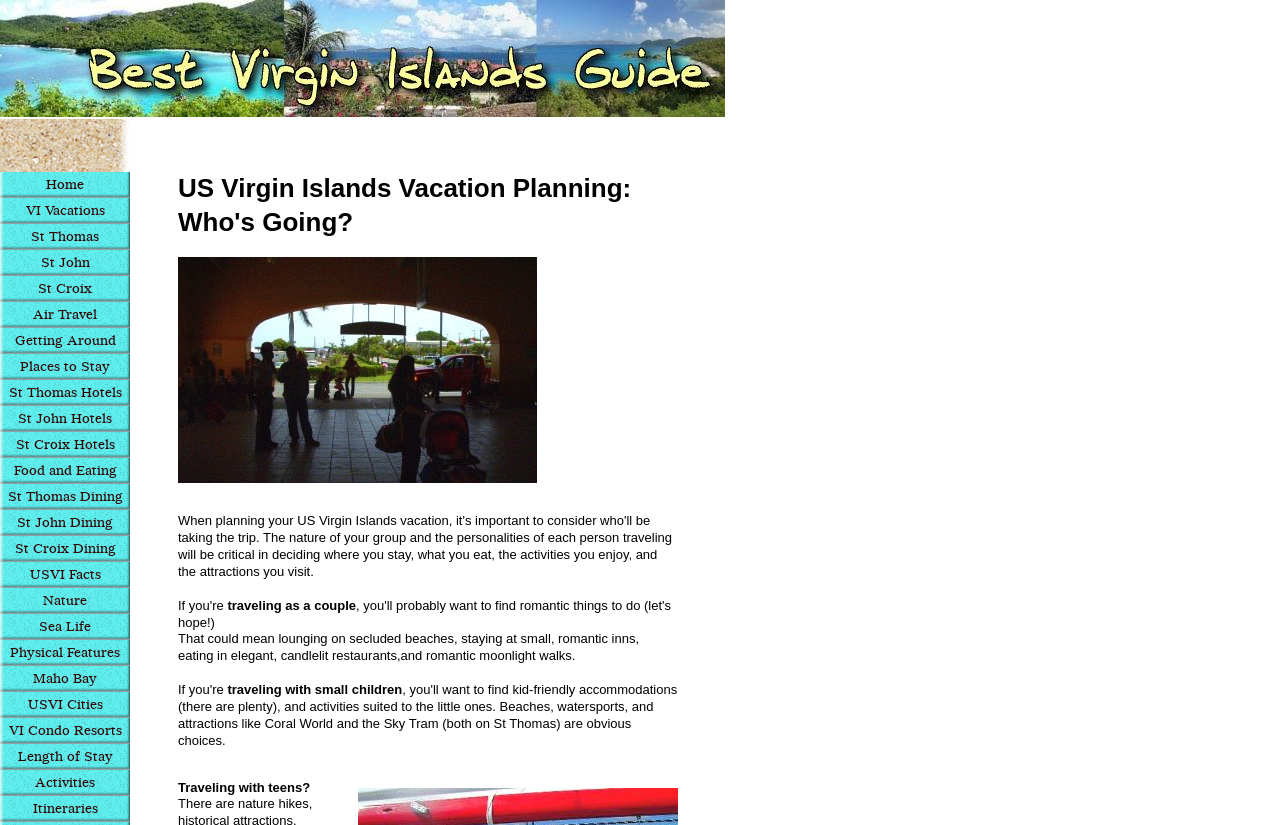How many images are on the webpage? Please answer the question using a single word or phrase based on the image.

1